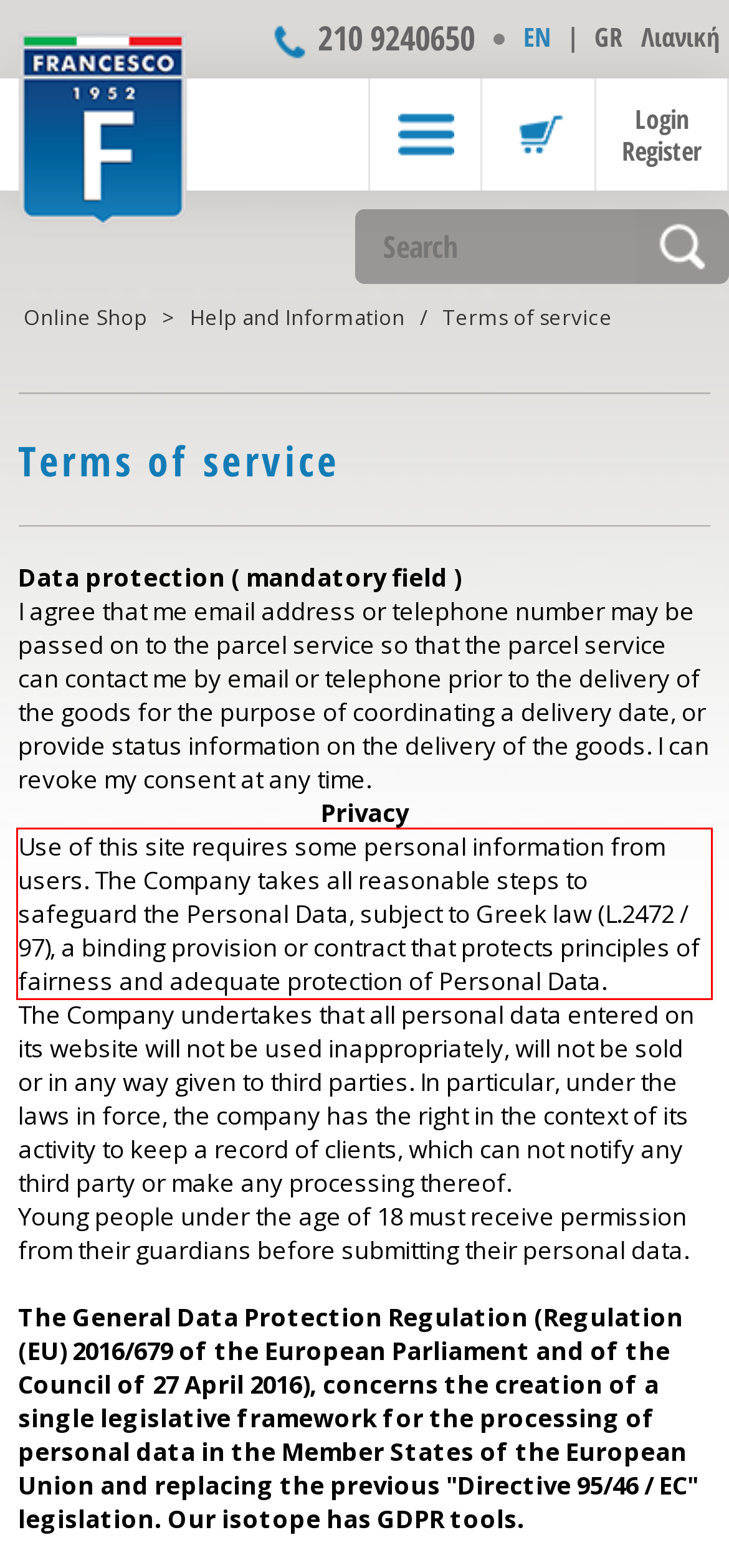Identify the text inside the red bounding box in the provided webpage screenshot and transcribe it.

Use of this site requires some personal information from users. The Company takes all reasonable steps to safeguard the Personal Data, subject to Greek law (L.2472 / 97), a binding provision or contract that protects principles of fairness and adequate protection of Personal Data.